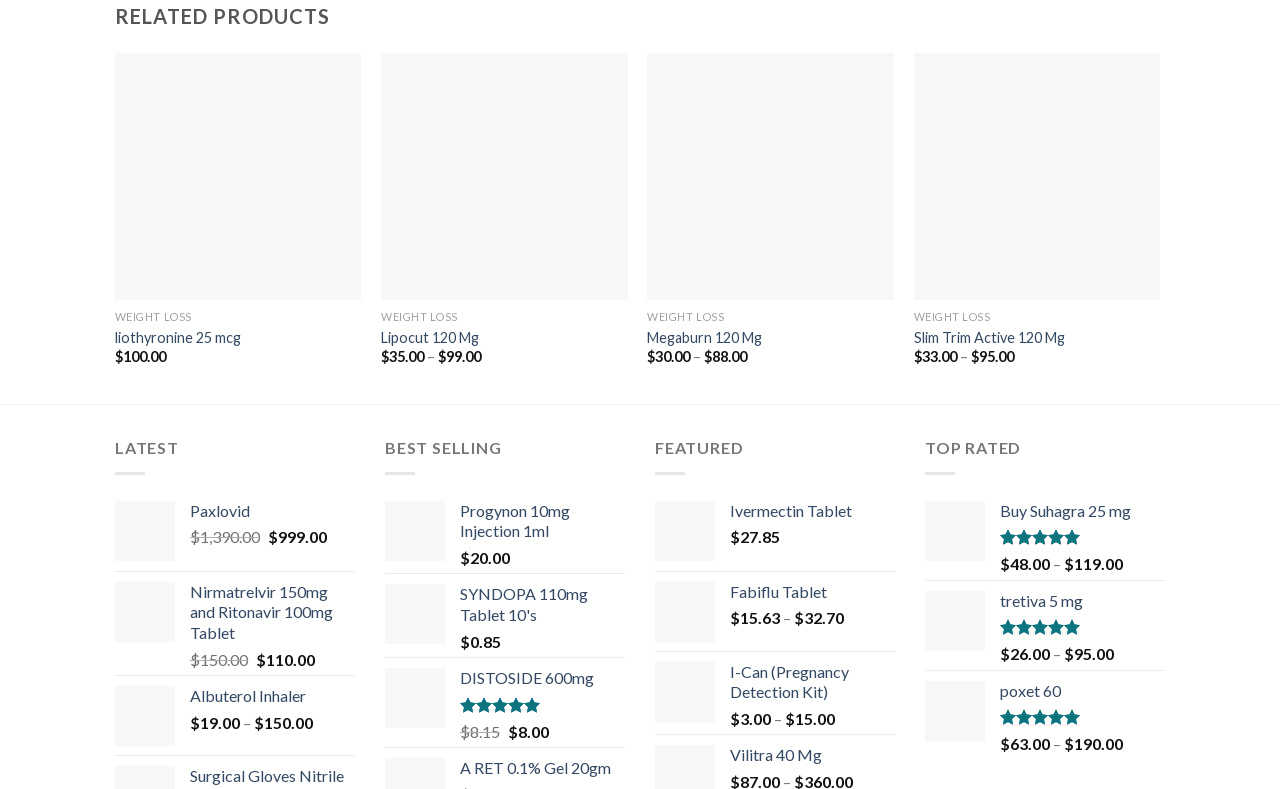Please study the image and answer the question comprehensively:
How much does Megaburn 120 Mg cost?

I found the link 'Megaburn 120 Mg' with a StaticText '$' and another StaticText '30.00' nearby, indicating that the cost of Megaburn 120 Mg is $30.00.